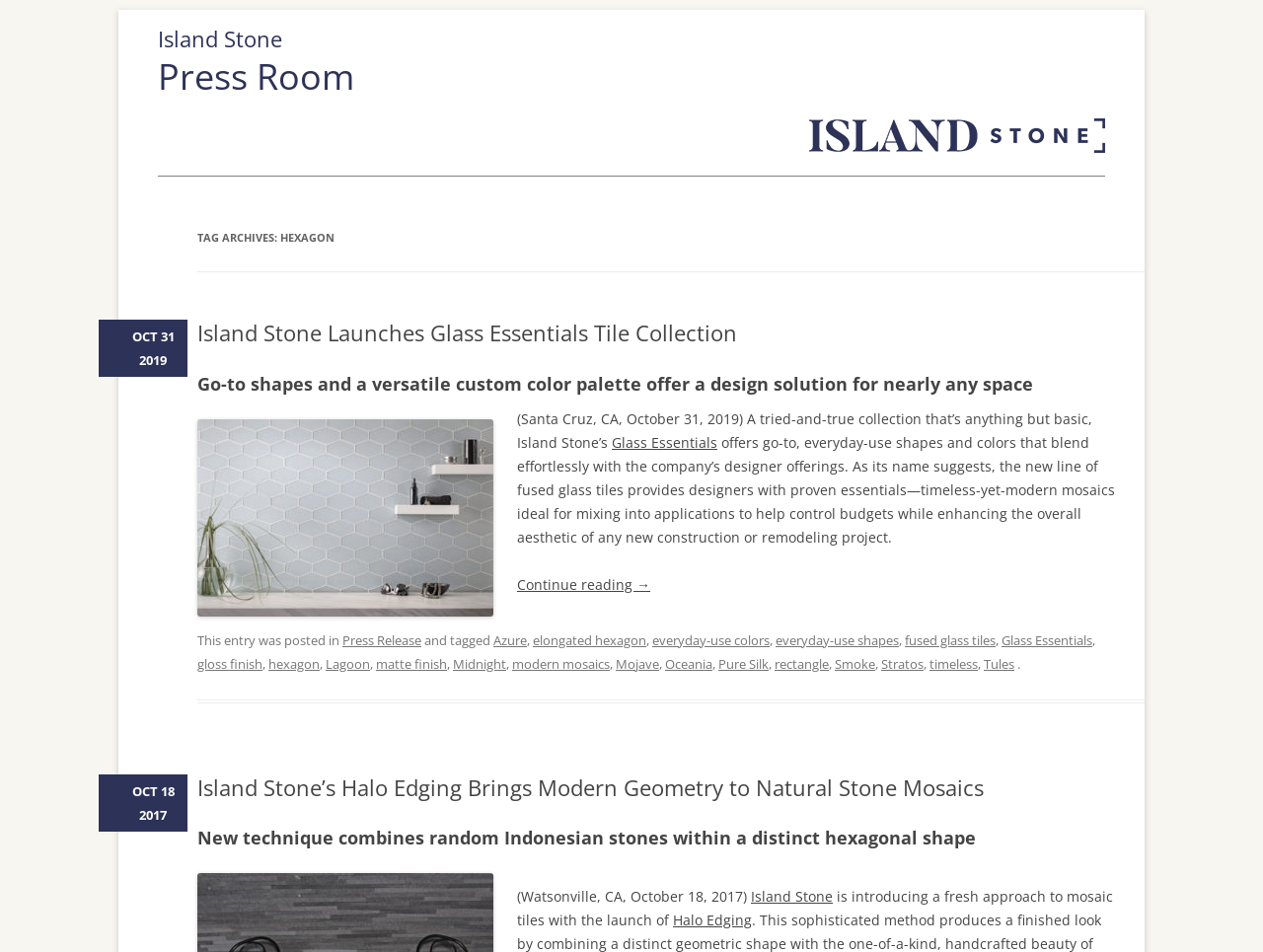Determine the bounding box for the HTML element described here: "gloss finish". The coordinates should be given as [left, top, right, bottom] with each number being a float between 0 and 1.

[0.156, 0.688, 0.208, 0.706]